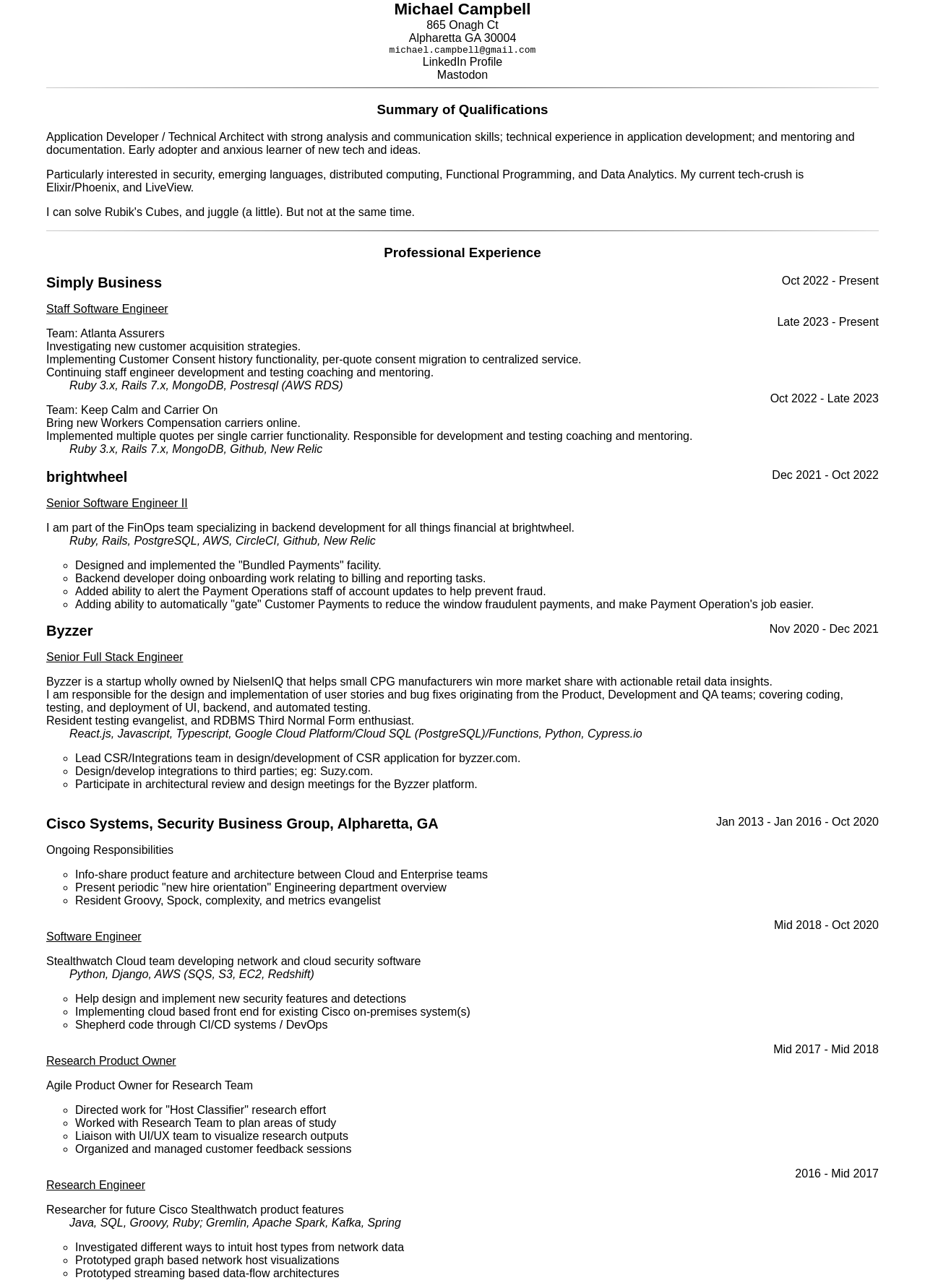Determine the bounding box for the UI element as described: "Simply Business". The coordinates should be represented as four float numbers between 0 and 1, formatted as [left, top, right, bottom].

[0.05, 0.213, 0.175, 0.225]